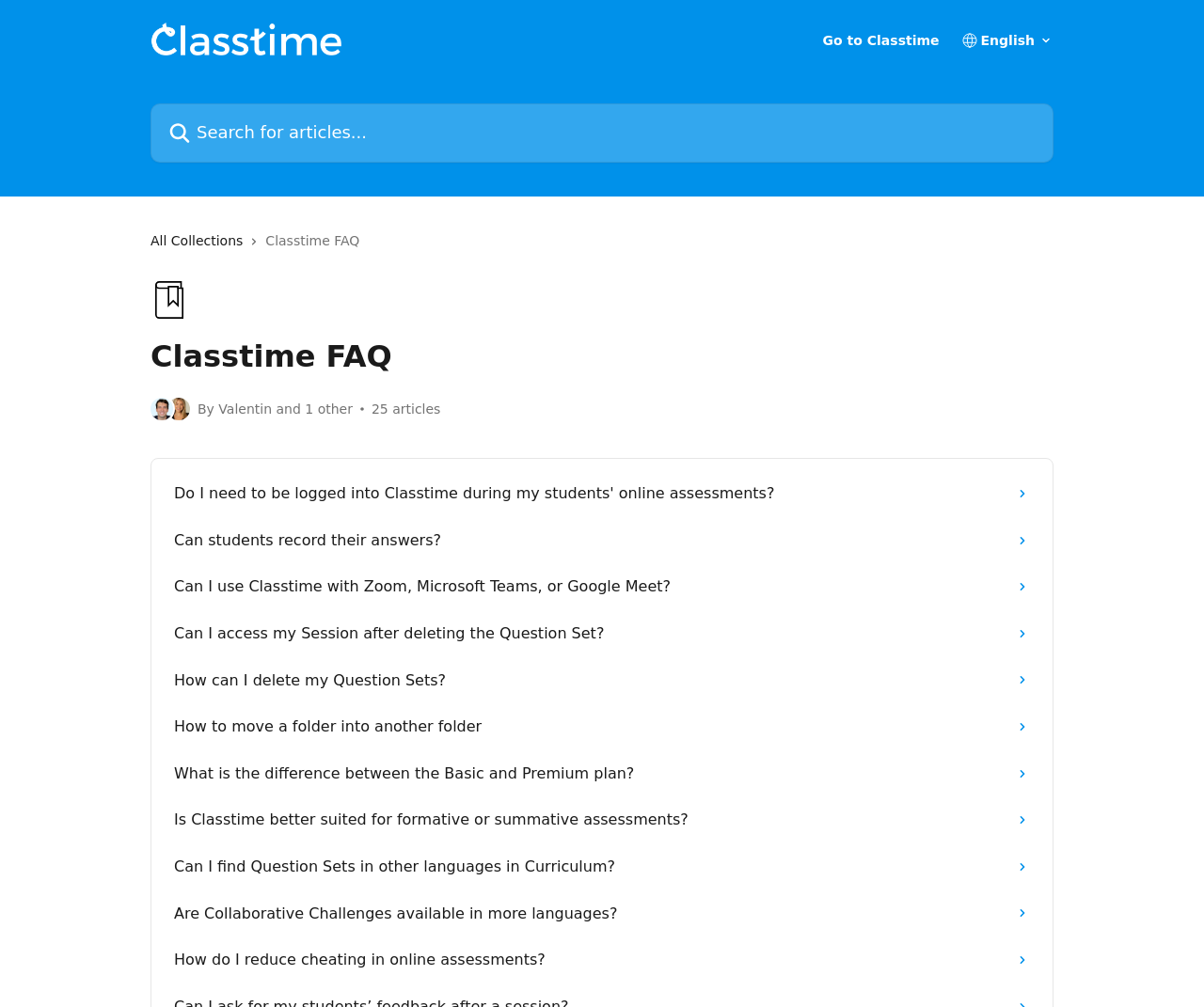From the image, can you give a detailed response to the question below:
Is there a search bar available on the webpage?

A search bar can be found in the top section of the webpage, where it says 'Search for articles...'.